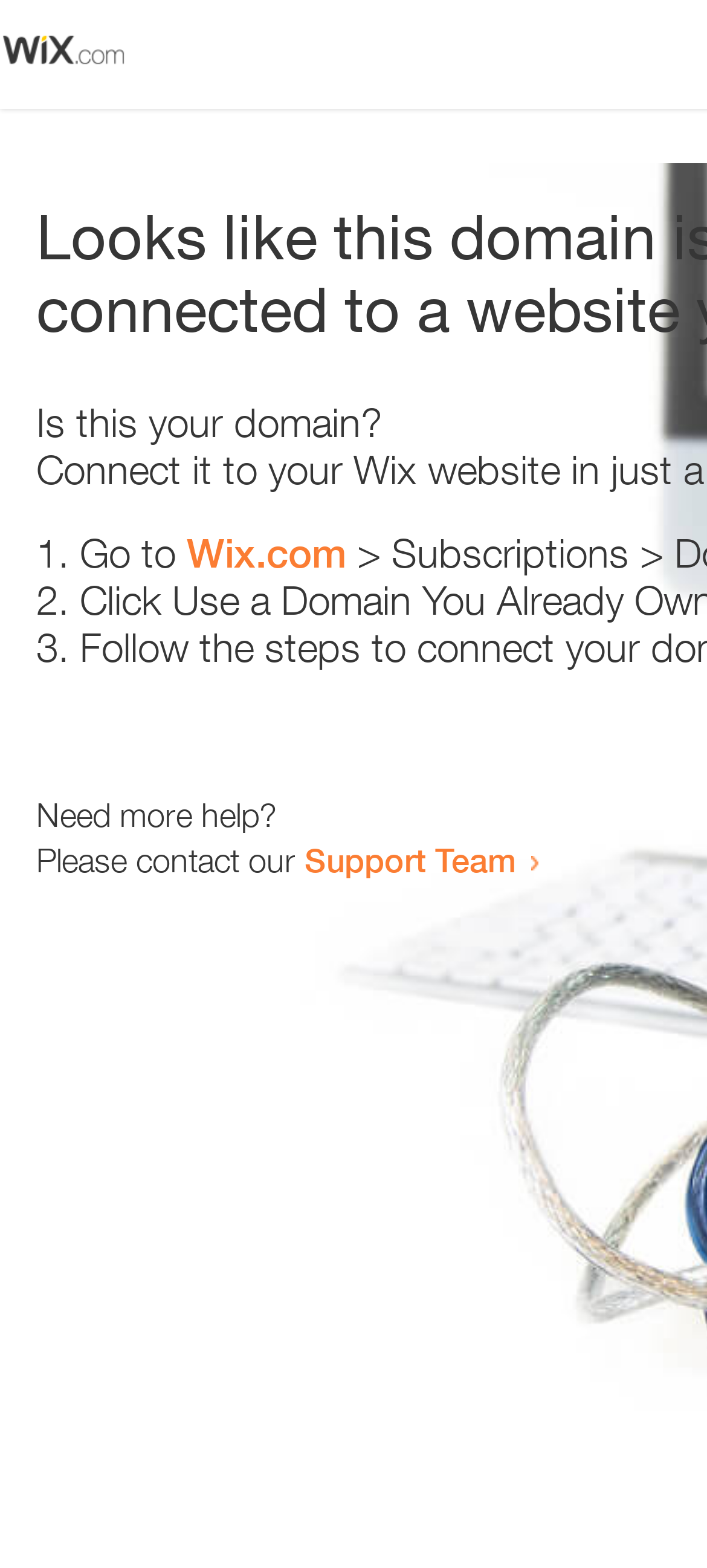Find the bounding box coordinates for the UI element whose description is: "Support Team". The coordinates should be four float numbers between 0 and 1, in the format [left, top, right, bottom].

[0.431, 0.535, 0.731, 0.561]